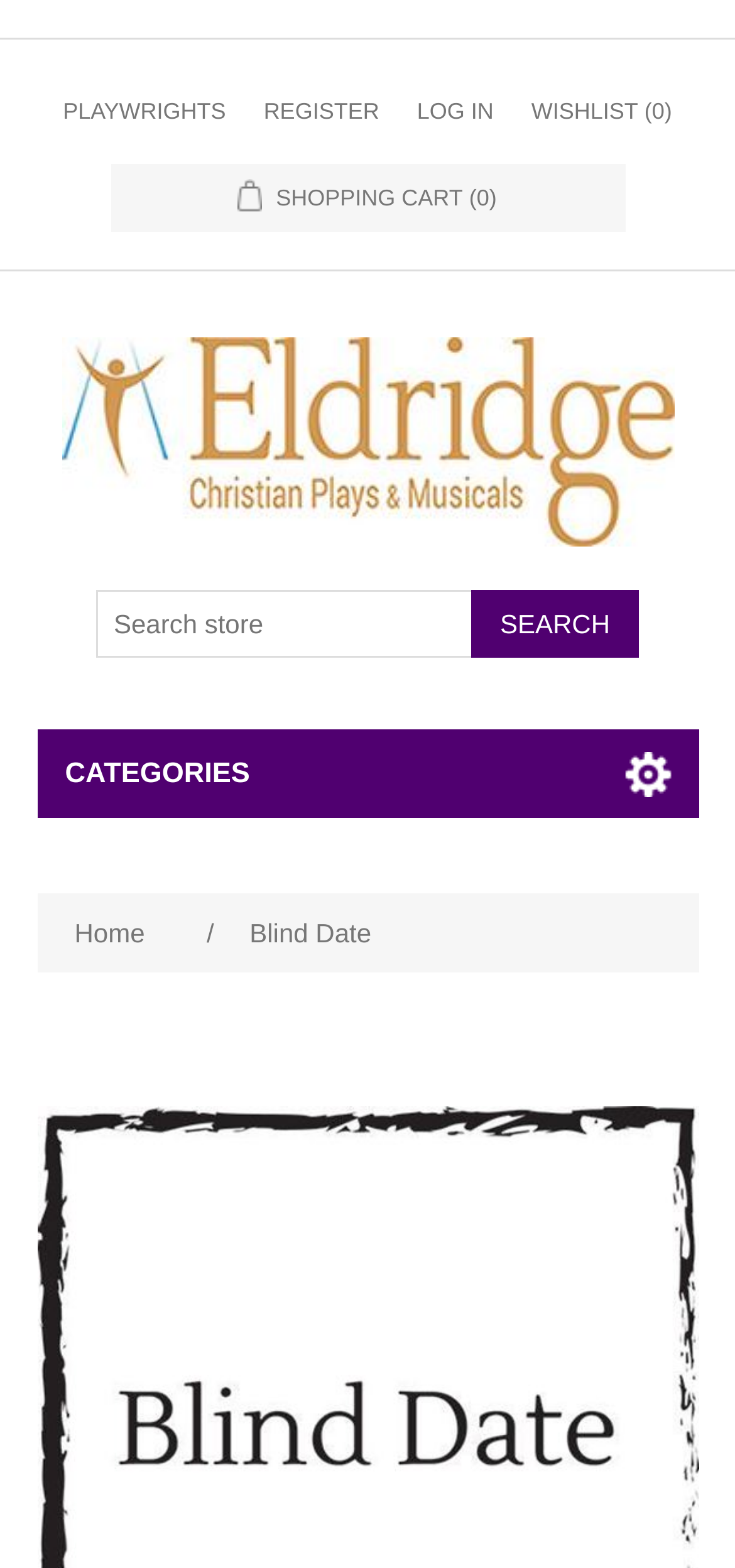Provide an in-depth description of the elements and layout of the webpage.

The webpage appears to be a play or musical website, specifically for "Blind Date" by Eldridge Christian Plays and Musicals. At the top, there are five links: "PLAYWRIGHTS", "REGISTER", "LOG IN", "WISHLIST (0)", and "SHOPPING CART (0)". These links are positioned horizontally, with "PLAYWRIGHTS" on the left and "SHOPPING CART (0)" on the right.

Below these links, there is a larger link with an image, "Eldridge Christian Plays and Musicals", which spans almost the entire width of the page. Underneath this link, there is a search bar with a textbox labeled "Search store" and a "Search" button to its right. The search bar is positioned near the top center of the page.

Further down, there is a section with the title "CATEGORIES" on the left, followed by a link to "Home" and a forward slash. To the right of the forward slash is the title "Blind Date", which suggests that this is the main content of the page.